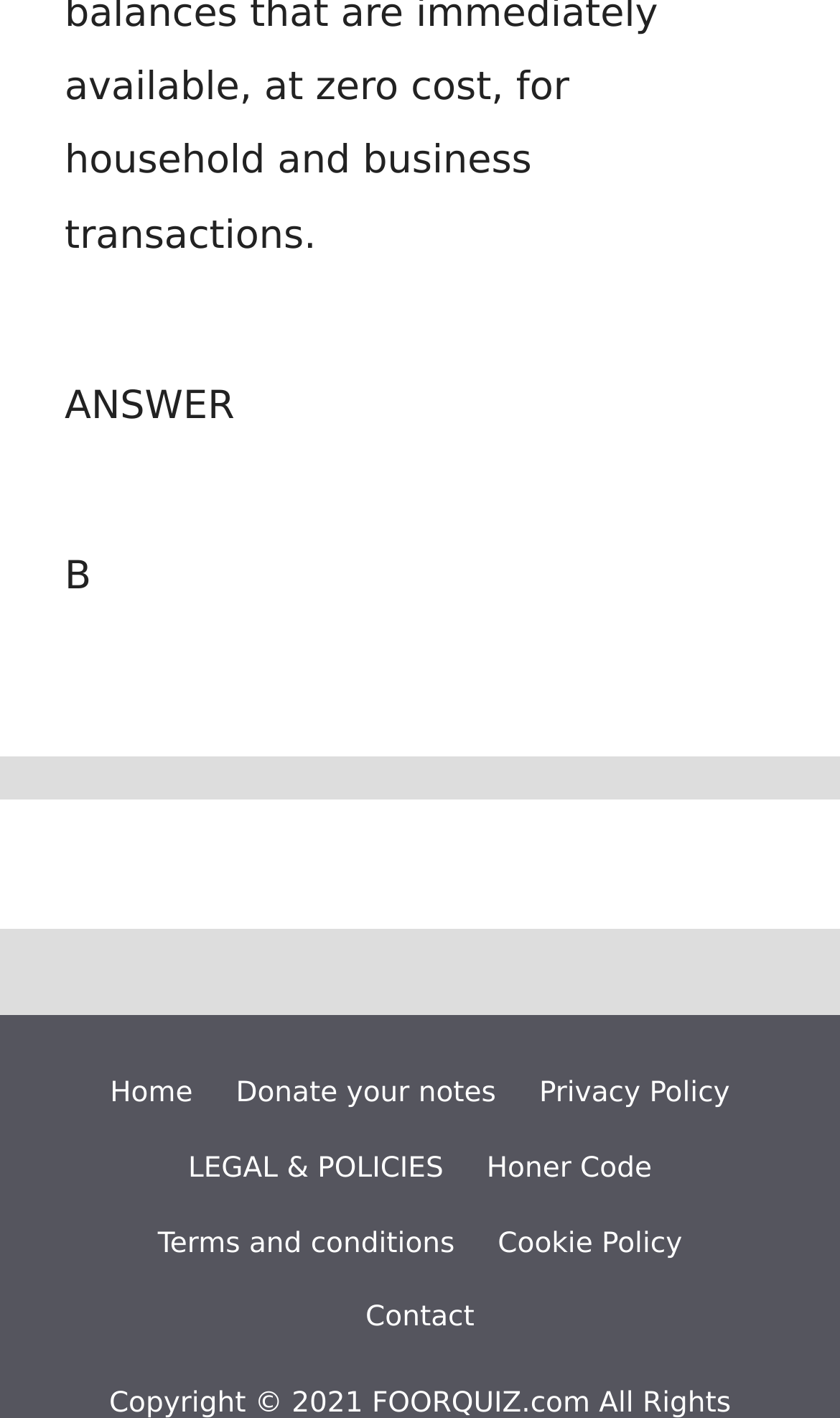Please pinpoint the bounding box coordinates for the region I should click to adhere to this instruction: "view privacy policy".

[0.642, 0.76, 0.869, 0.783]